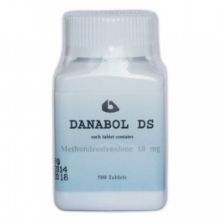Explain what the image portrays in a detailed manner.

The image showcases a bottle of Danabol DS, a renowned anabolic steroid prominently featuring the name on its label. The bottle is white with a blue label, indicating that each tablet contains 10 mg of Methandrostenolone, a substance often used for its performance-enhancing properties in bodybuilding and athletic contexts. The label also mentions that the bottle contains 500 tablets, emphasizing the bulk packaging associated with this product. Danabol DS is commonly recognized for its support in muscle growth and strength, making it a popular choice among athletes and bodybuilders.